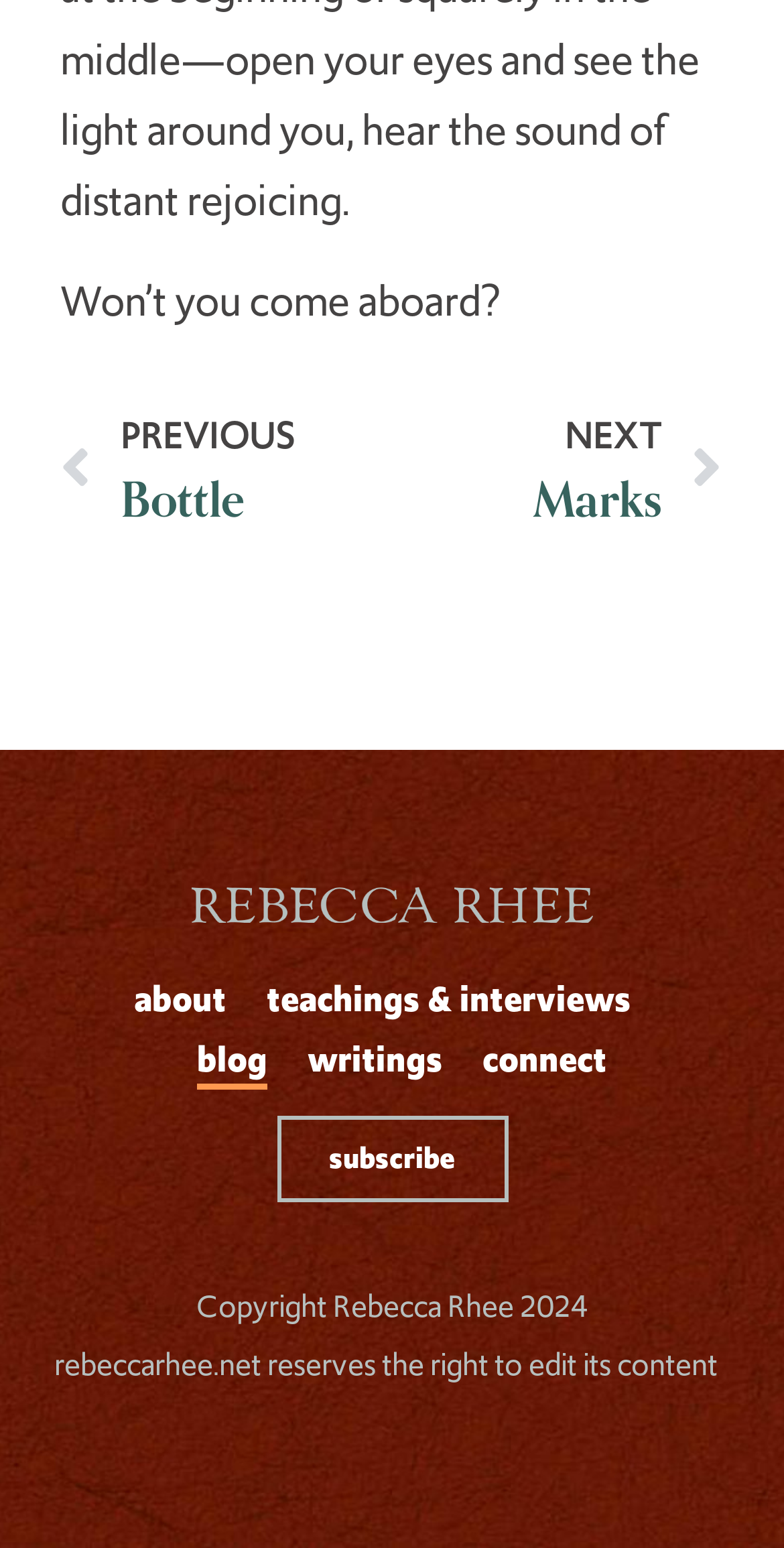Please provide a brief answer to the question using only one word or phrase: 
What is the purpose of the 'subscribe' link?

To subscribe